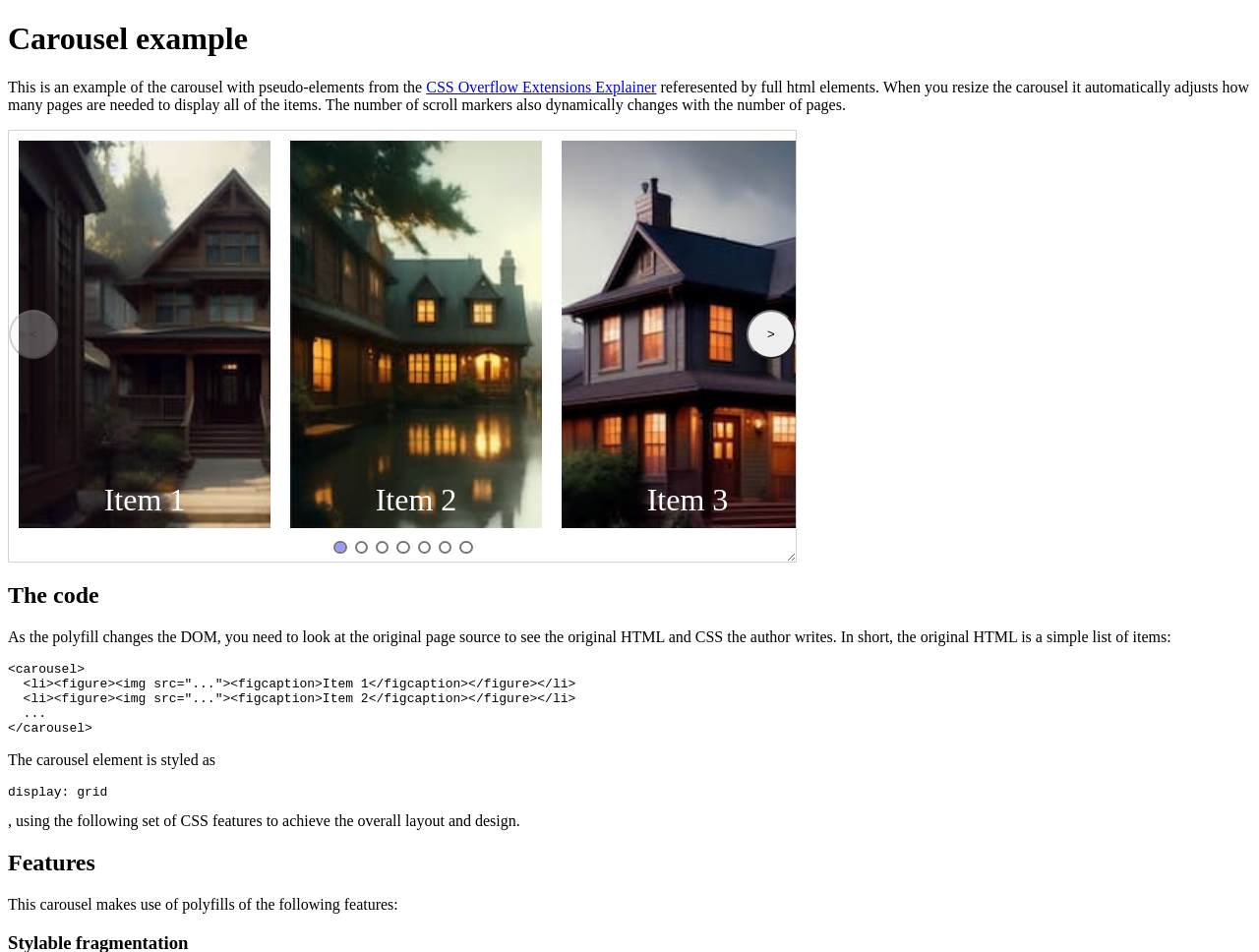Find and provide the bounding box coordinates for the UI element described with: "CSS Overflow Extensions Explainer".

[0.338, 0.083, 0.521, 0.1]